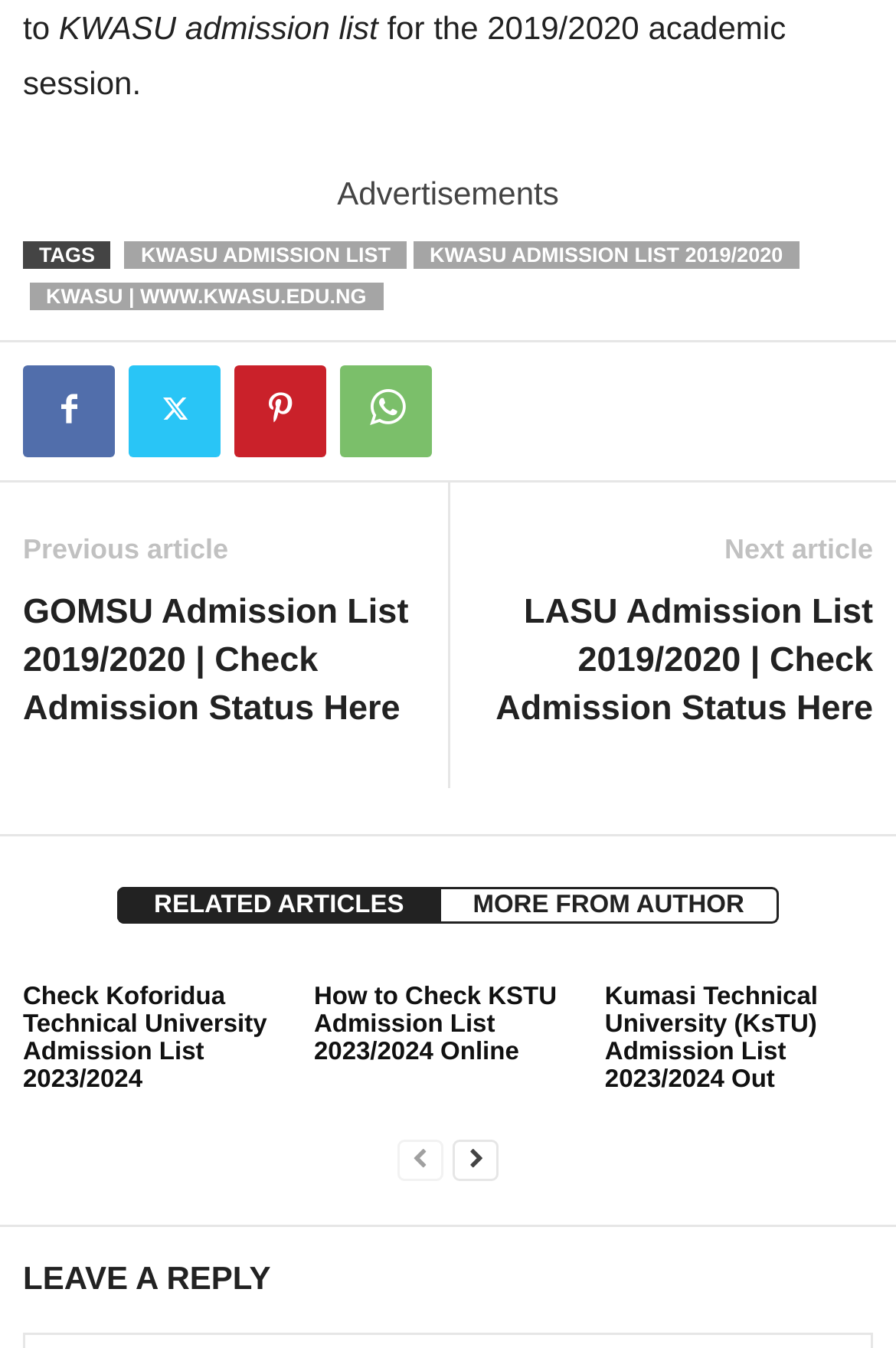Please provide the bounding box coordinates for the element that needs to be clicked to perform the instruction: "View previous article". The coordinates must consist of four float numbers between 0 and 1, formatted as [left, top, right, bottom].

[0.026, 0.396, 0.255, 0.42]